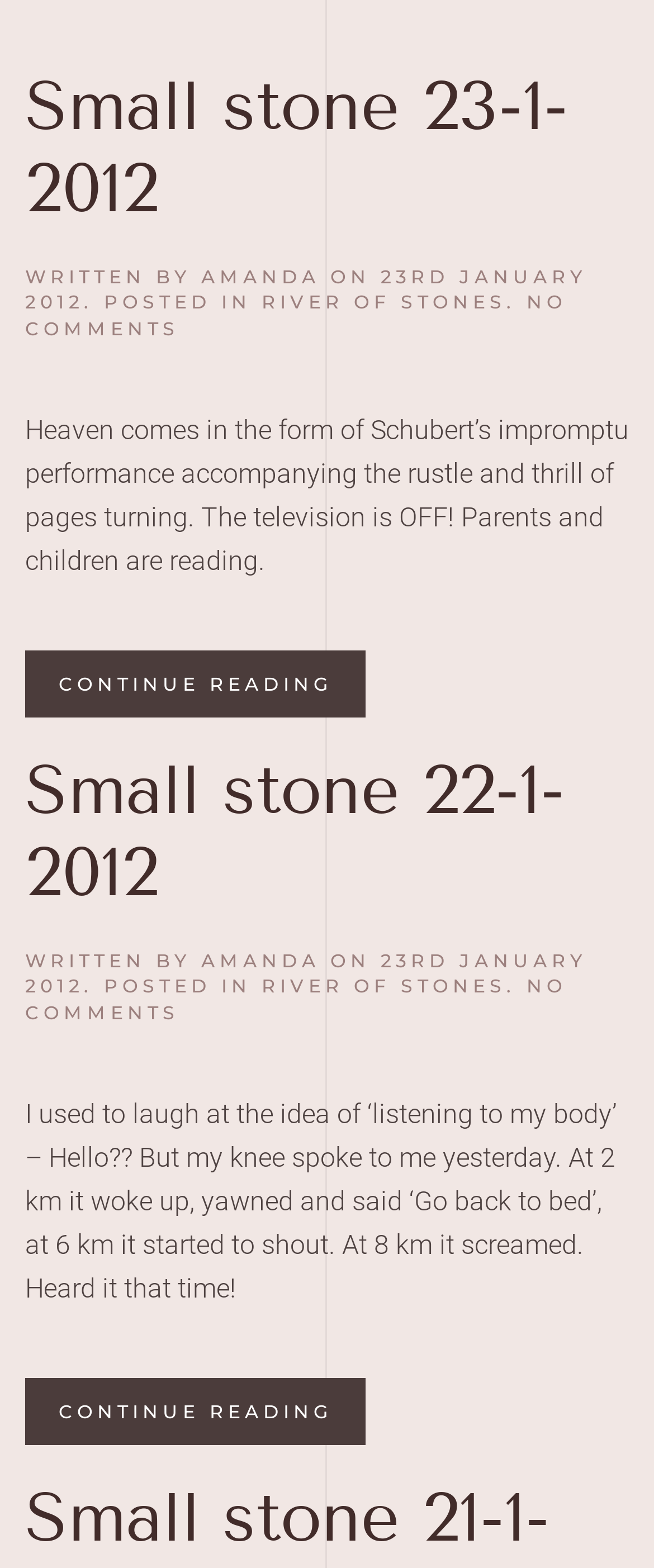Could you specify the bounding box coordinates for the clickable section to complete the following instruction: "Read more about Small stone 22-1-2012"?

[0.038, 0.478, 0.863, 0.583]